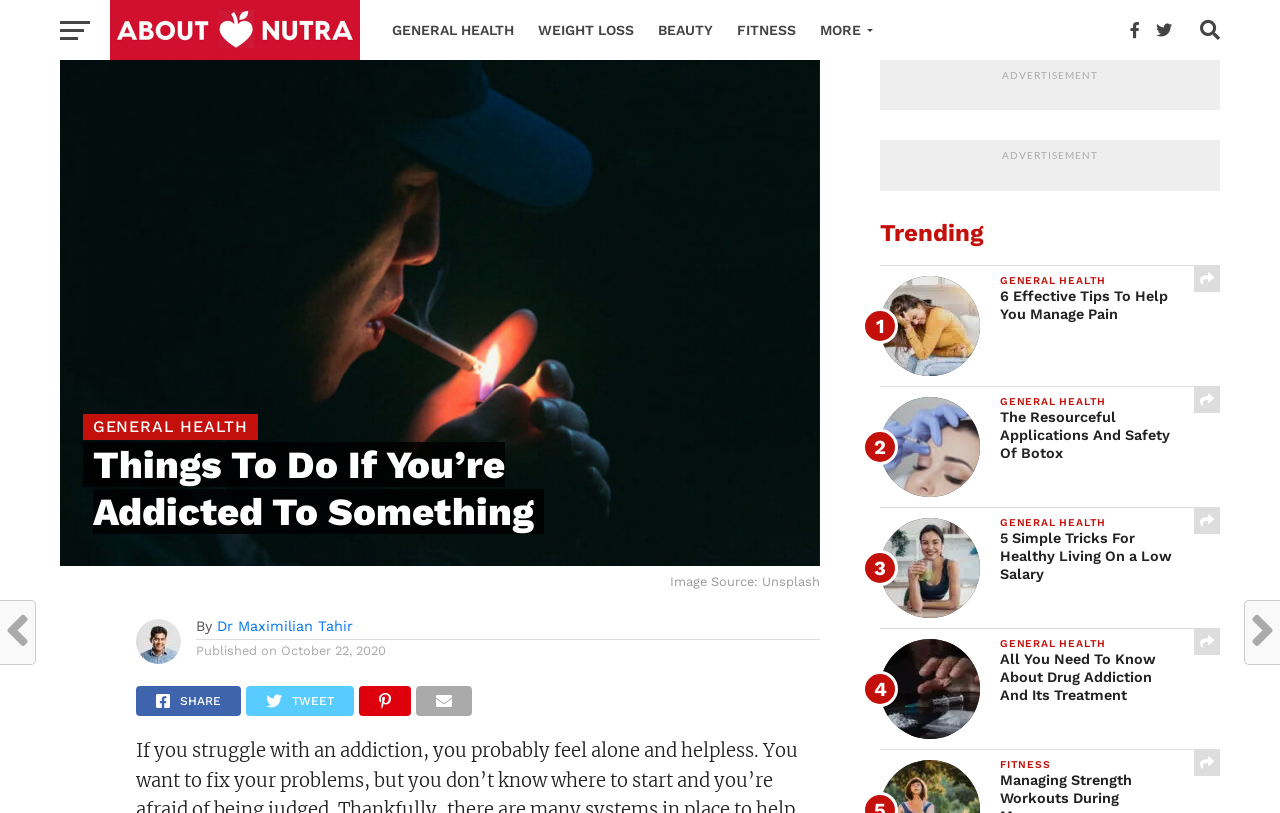Please answer the following question as detailed as possible based on the image: 
What is the image source of the webpage?

I found the image source by looking at the footer section of the webpage, where it says 'Image Source: Unsplash', which indicates that the images on the webpage are sourced from Unsplash.